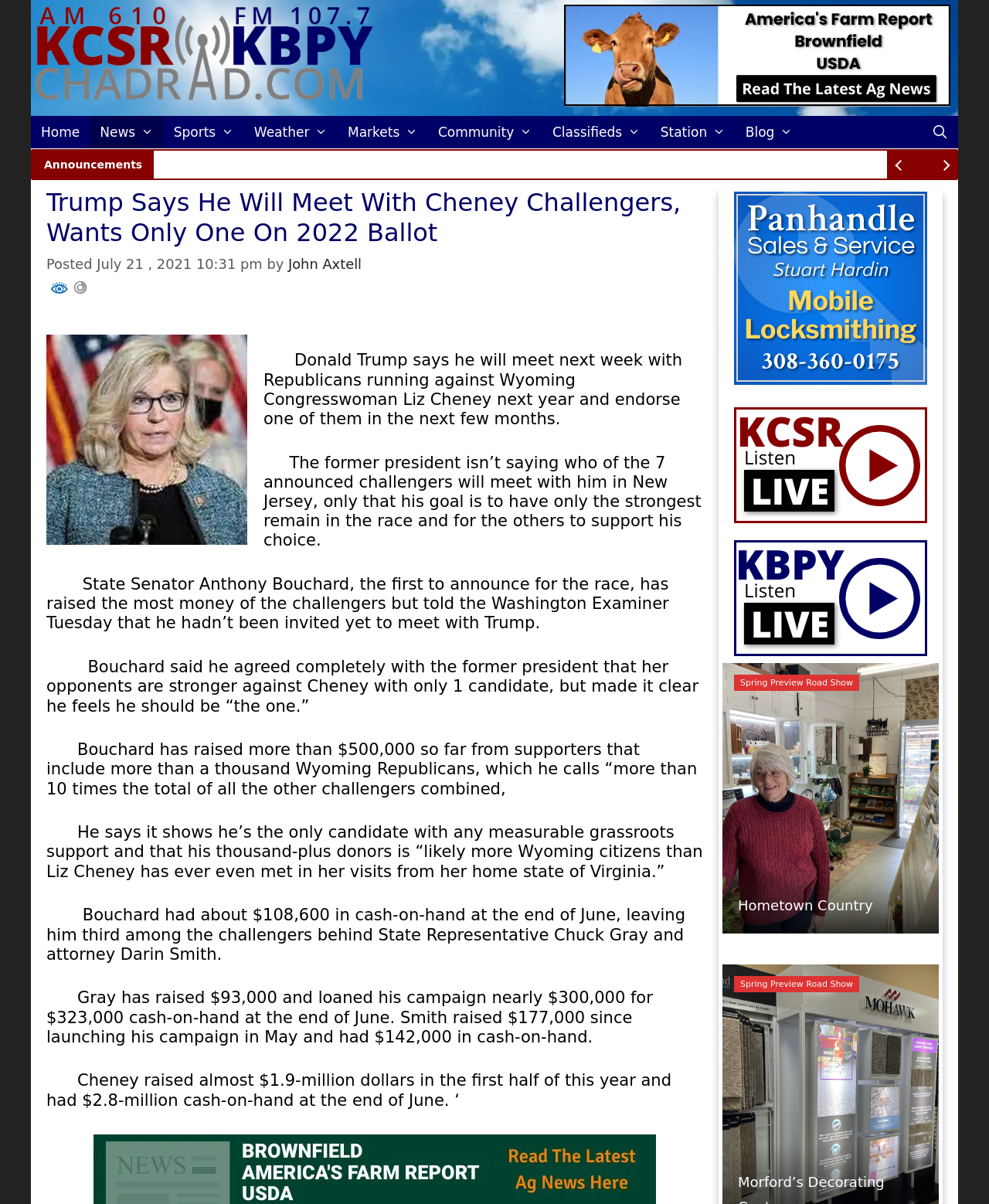Write an extensive caption that covers every aspect of the webpage.

The webpage appears to be a news article from a website called KCSR / KBPY. At the top of the page, there is a banner with the site's name and a promotional link to "Website Promo – Ag News". Below the banner, there is a navigation menu with links to various sections of the website, including "Home", "News", "Sports", "Weather", and more.

The main content of the page is an article with the title "Trump Says He Will Meet With Cheney Challengers, Wants Only One On 2022 Ballot". The article is divided into several paragraphs, with a heading and a timestamp indicating that it was published on July 21, 2021, at 10:31 pm. The article discusses Donald Trump's plans to meet with Republicans running against Wyoming Congresswoman Liz Cheney and his goal of endorsing only one of them.

The article includes several paragraphs of text, with quotes from State Senator Anthony Bouchard, who is one of the challengers running against Cheney. There are also statistics mentioned about the amount of money raised by Bouchard and other challengers.

On the right side of the page, there are several complementary sections with links to other articles or promotions, including a "Panhandle Sale & Service" ad and links to listen to KCSR and KBPY live. There is also a section with a heading "Hometown Country" and a link to a related article.

Overall, the webpage appears to be a news article with a focus on politics and local news, with additional sections and links to other content on the website.